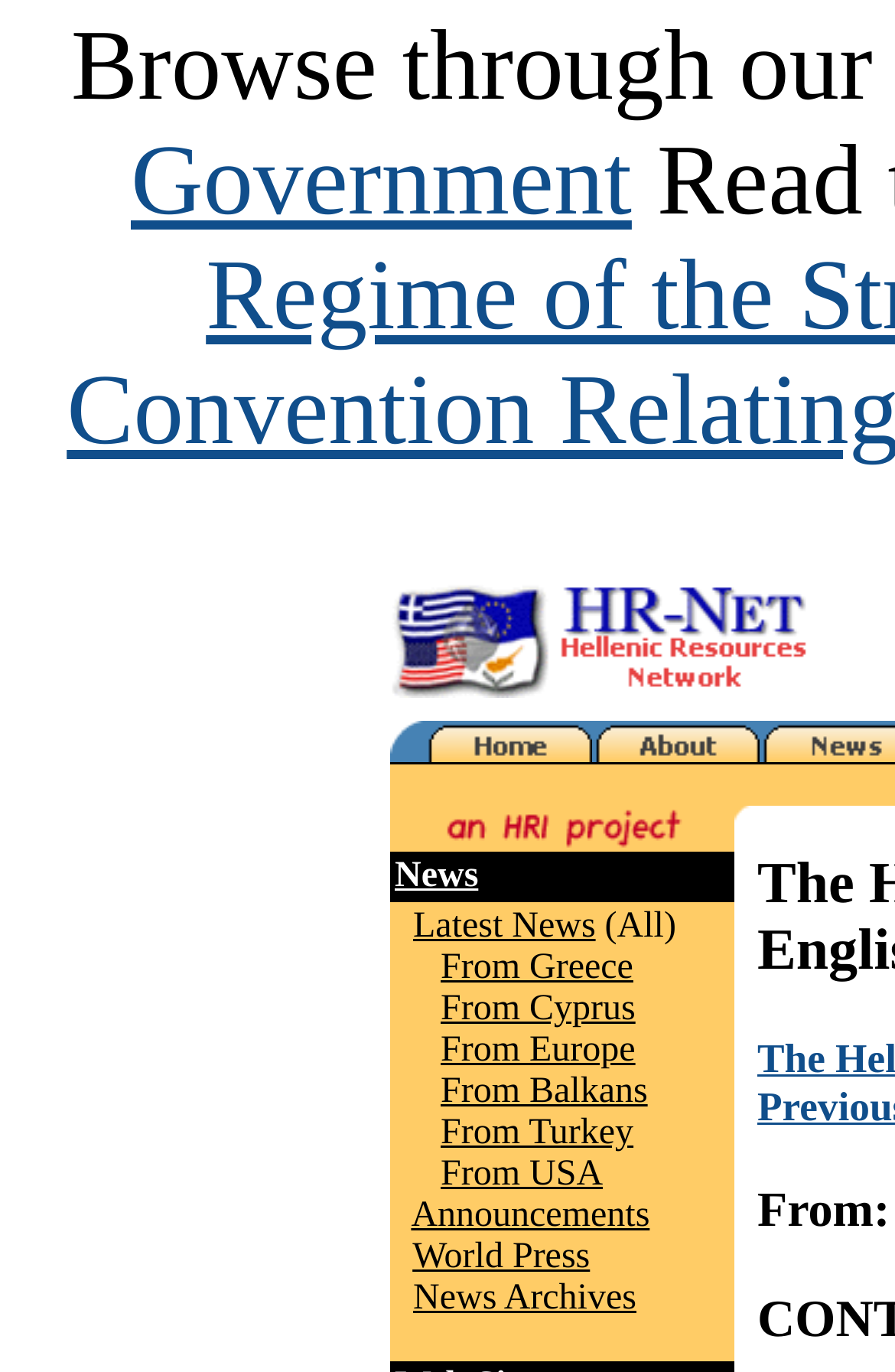Generate a comprehensive description of the webpage.

The webpage is about The Hellenic Radio (ERA): News in English, dated 10-03-23. At the top, there is a link to "HR-Net - Hellenic Resources Network" accompanied by an image with the same name. Below this, there are three links: "Home", "About HR-Net", and an empty link, each with its corresponding image.

On the left side, there is a column of images, with five images stacked vertically. On the right side, there is a table with three rows. The first row has a single cell containing a link to "News". The second row has a single cell with a long text describing various news categories, including "Latest News", "From Greece", "From Cyprus", "From Europe", "From Balkans", "From Turkey", "From USA", "Announcements", "World Press", and "News Archives". Each of these categories is a link. The third row has a single cell containing an image.

Overall, the webpage appears to be a news portal with various categories and links to news articles.